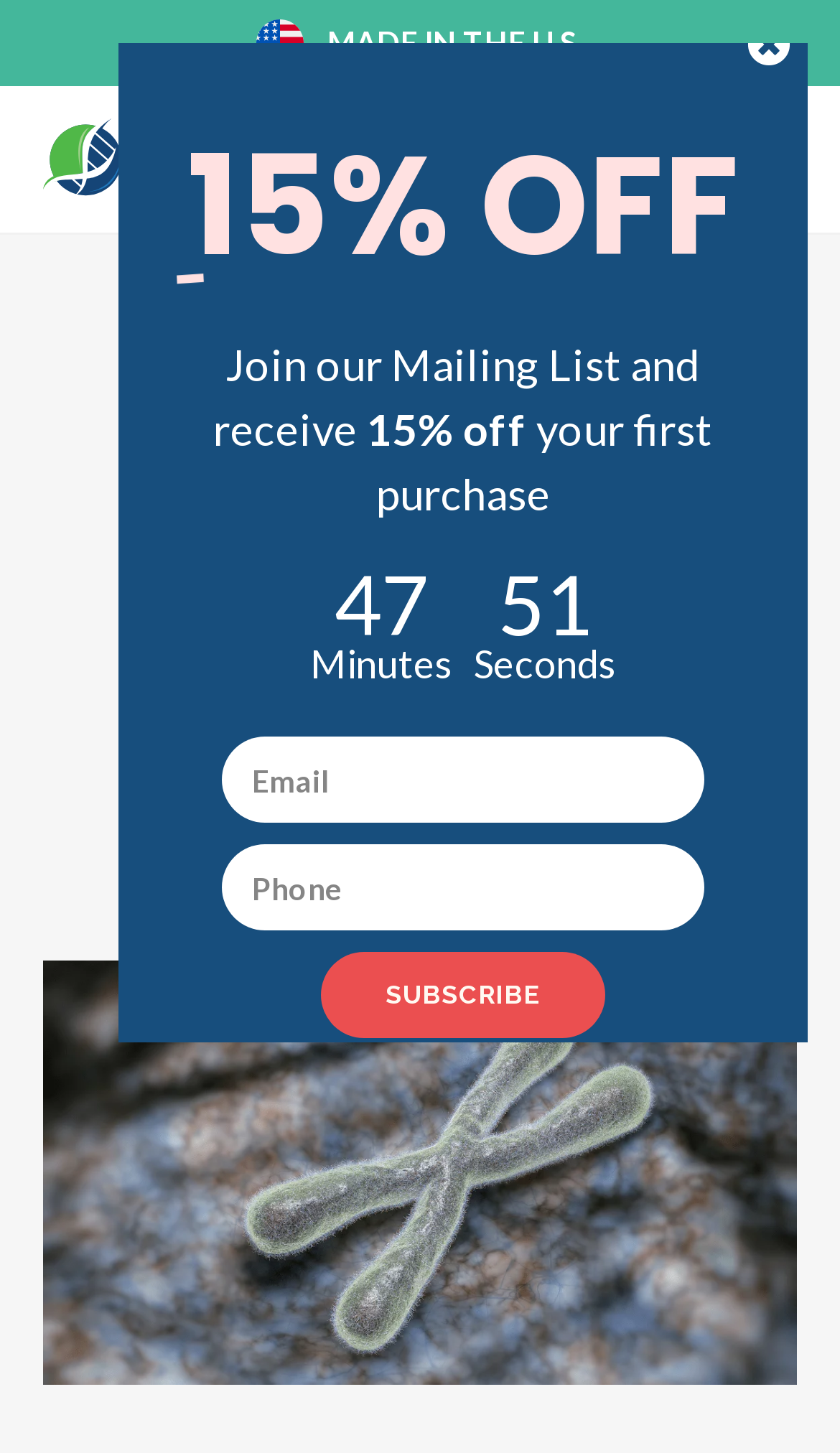Given the description of a UI element: "0 items | $0.00", identify the bounding box coordinates of the matching element in the webpage screenshot.

[0.654, 0.096, 0.849, 0.129]